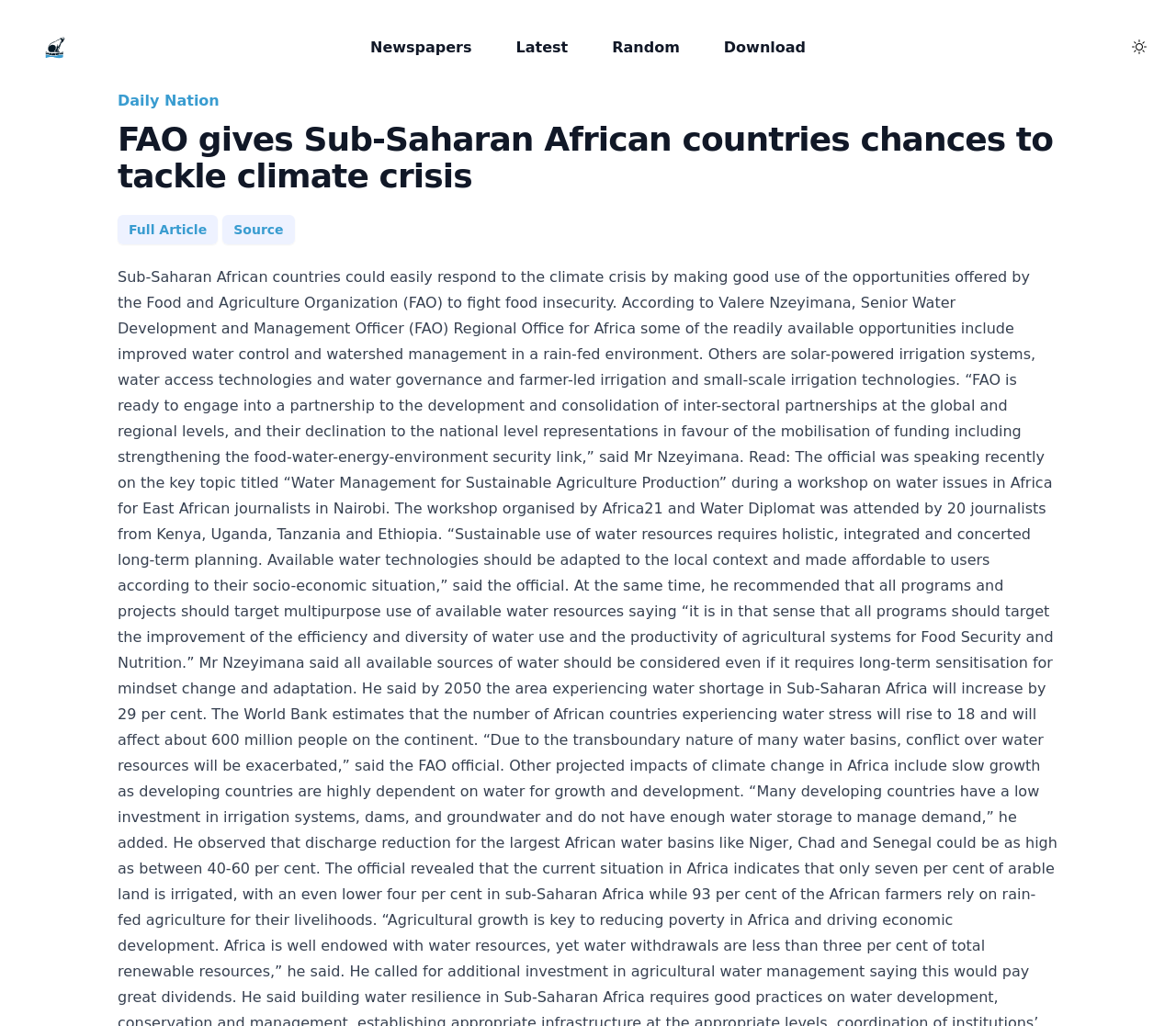Please specify the bounding box coordinates of the element that should be clicked to execute the given instruction: 'download articles'. Ensure the coordinates are four float numbers between 0 and 1, expressed as [left, top, right, bottom].

[0.606, 0.027, 0.695, 0.066]